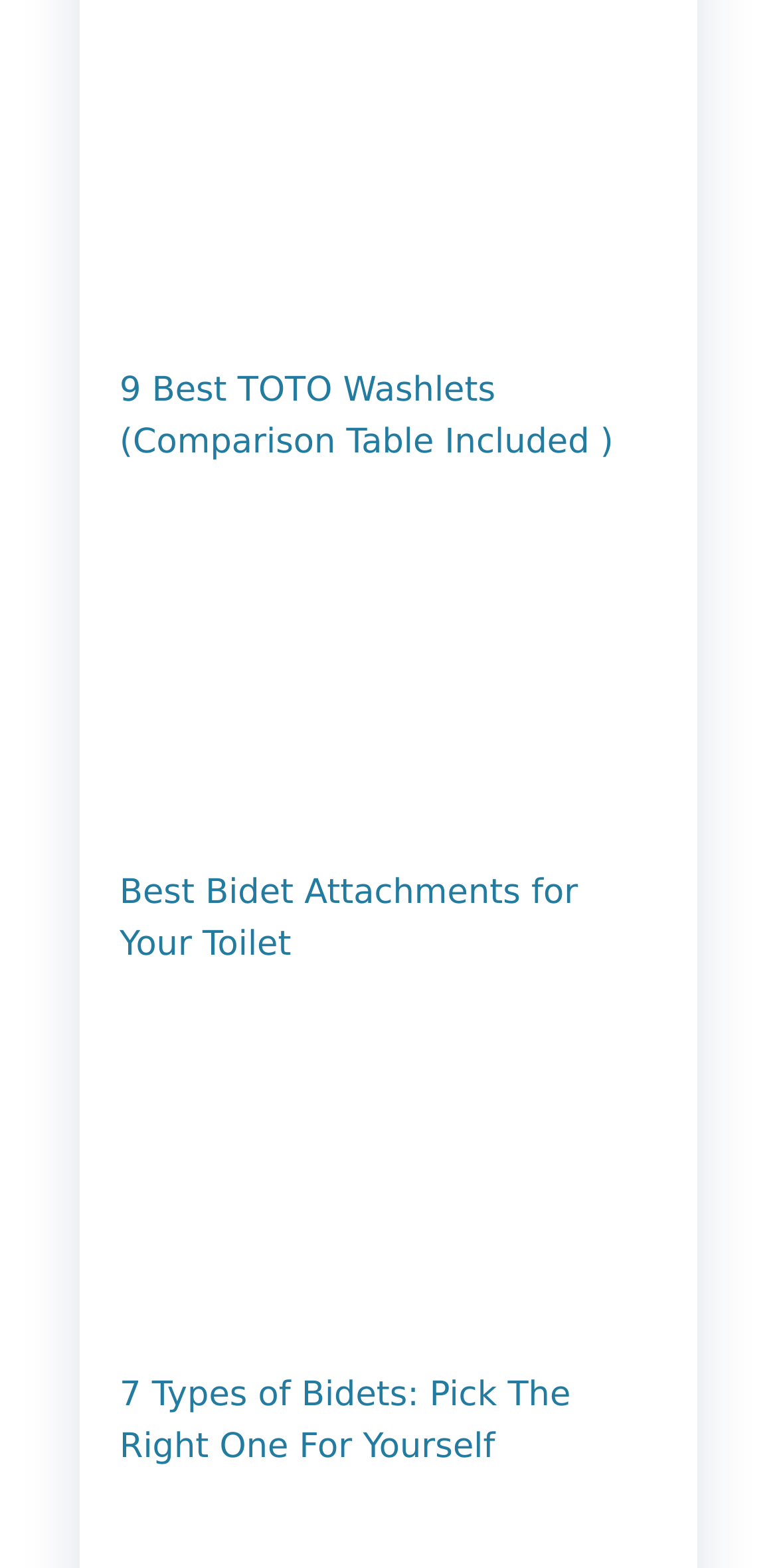Answer the question below with a single word or a brief phrase: 
What is common among the three articles?

Bidets